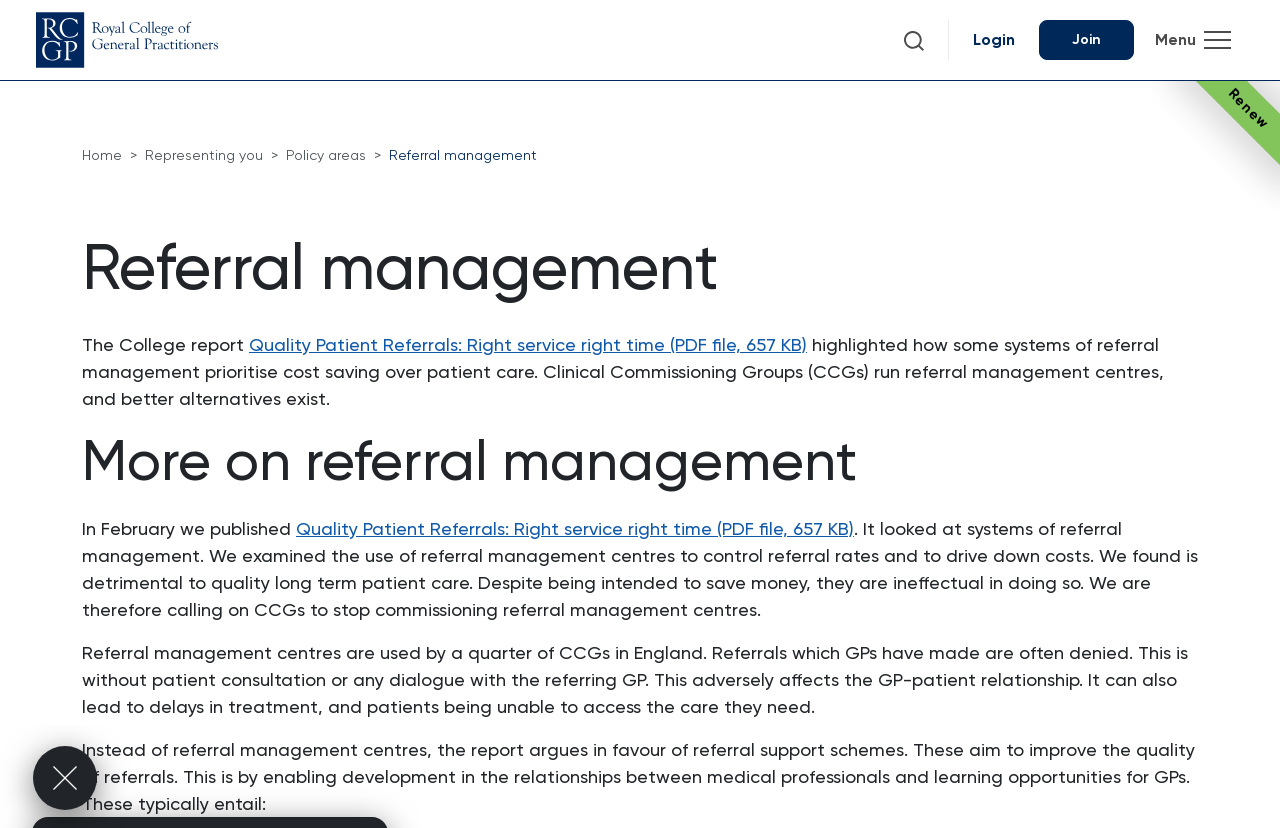Determine the bounding box coordinates for the clickable element to execute this instruction: "Go to the home page". Provide the coordinates as four float numbers between 0 and 1, i.e., [left, top, right, bottom].

[0.064, 0.178, 0.095, 0.197]